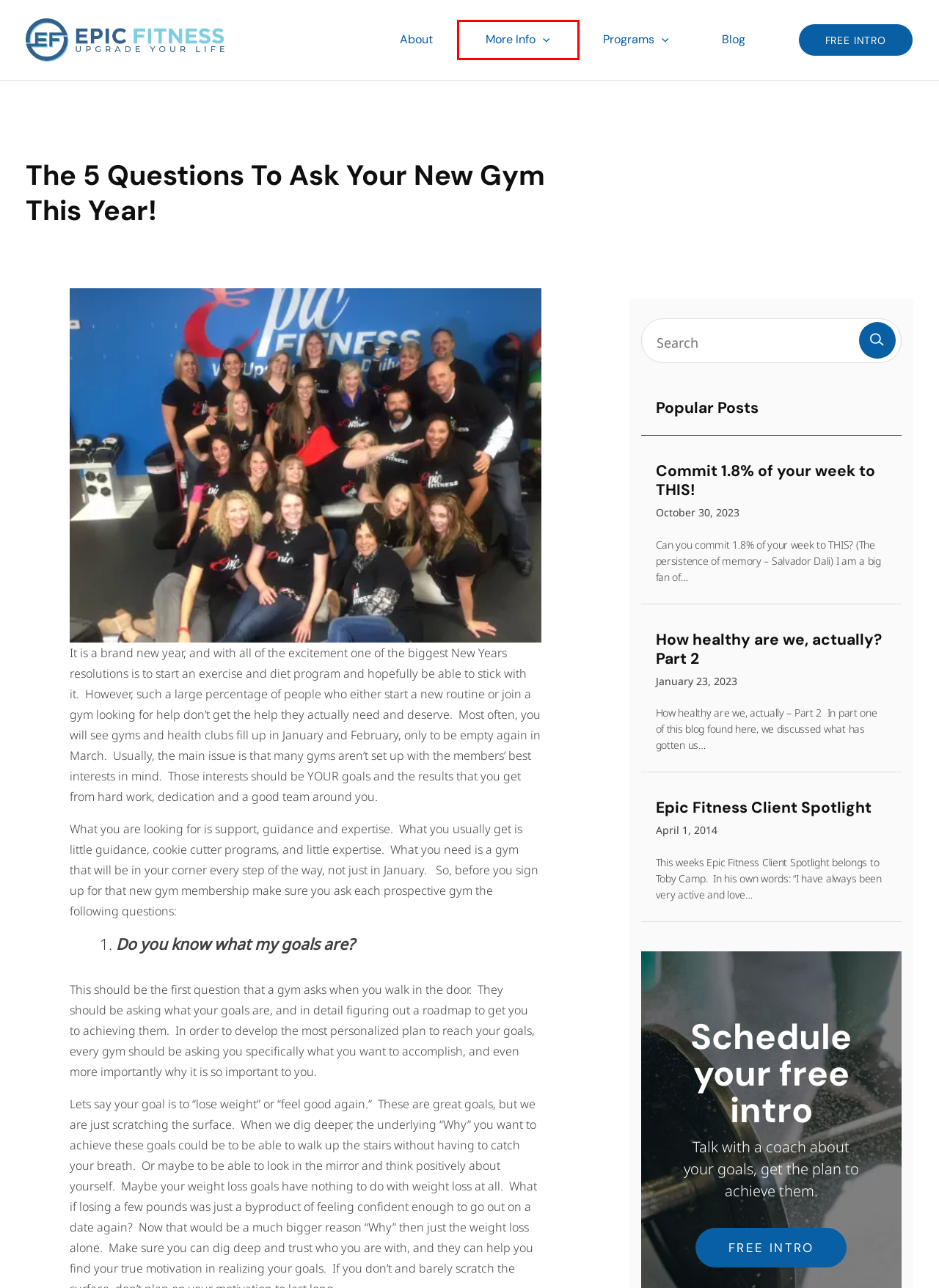You are looking at a screenshot of a webpage with a red bounding box around an element. Determine the best matching webpage description for the new webpage resulting from clicking the element in the red bounding box. Here are the descriptions:
A. Blog - Epic Fitness
B. About - Epic Fitness
C. Epic Fitness Member Spotlight - Whitney! - Epic Fitness
D. The Best Gym in Millcreek, UT - Epic Fitness
E. More Info - Epic Fitness
F. Commit 1.8% of your week to THIS! - Epic Fitness
G. Epic Fitness Client Spotlight - Epic Fitness
H. How healthy are we, actually? Part 2 - Epic Fitness

E